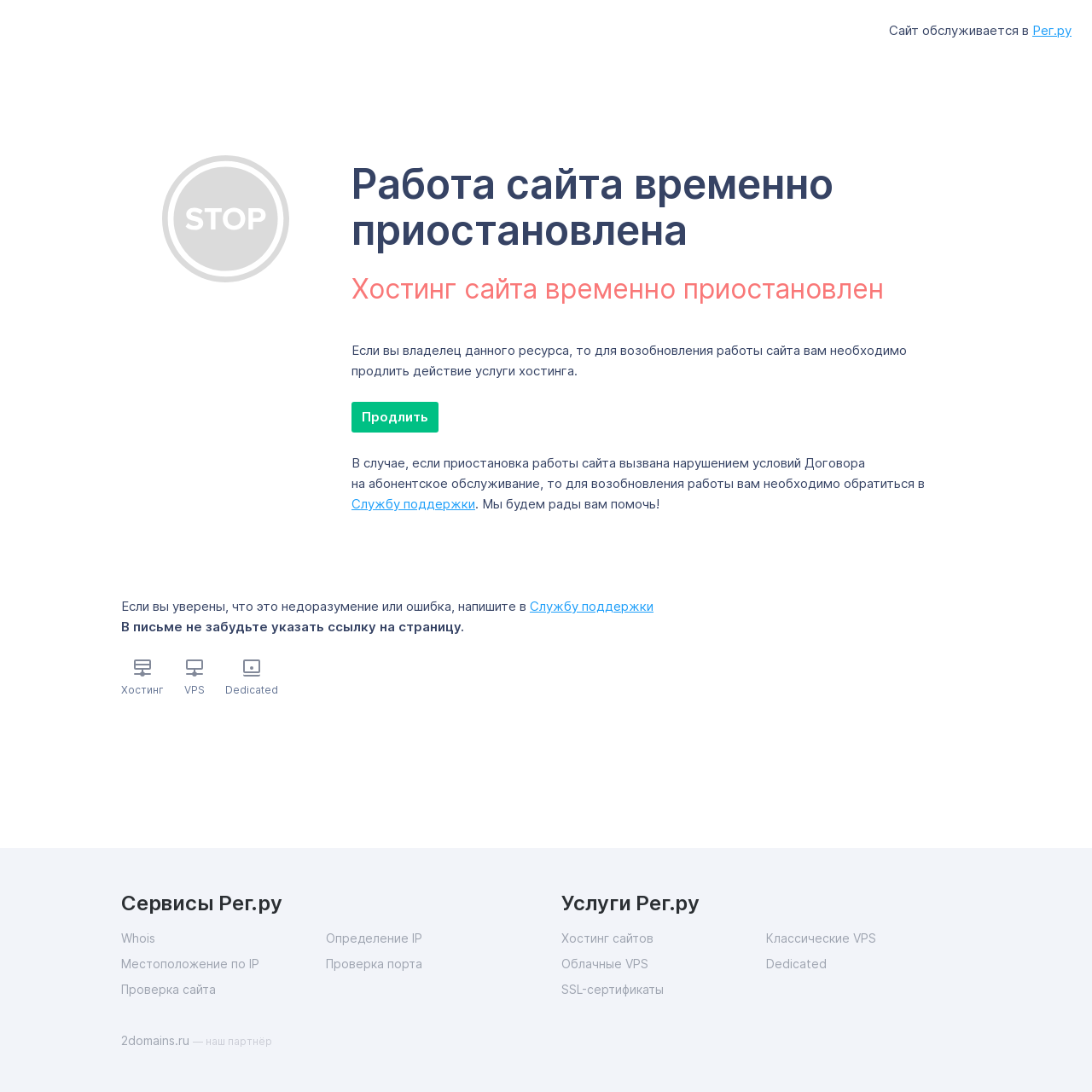Identify the bounding box for the described UI element: "Местоположение по IP".

[0.111, 0.873, 0.298, 0.892]